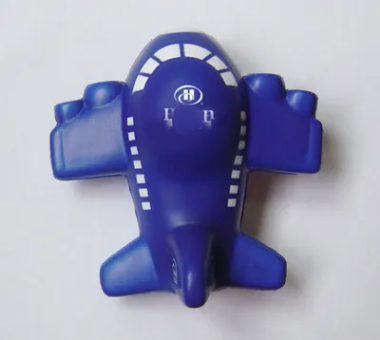Explain the image in detail, mentioning the main subjects and background elements.

The image features a vibrant blue airplane-shaped stress ball, designed to resemble a playful aircraft with distinct detailing on its body. The stress ball serves as both a fun toy and a creative promotional item, perfect for companies looking to engage clients or employees in relaxed settings such as airports or corporate events. This unique design not only helps to alleviate stress but also acts as an effective branding tool, keeping your brand visible on desks or in offices while providing a constant reminder of your company. Its eye-catching color and whimsical shape make it an ideal choice for marketing campaigns, particularly in industries related to travel and leisure.